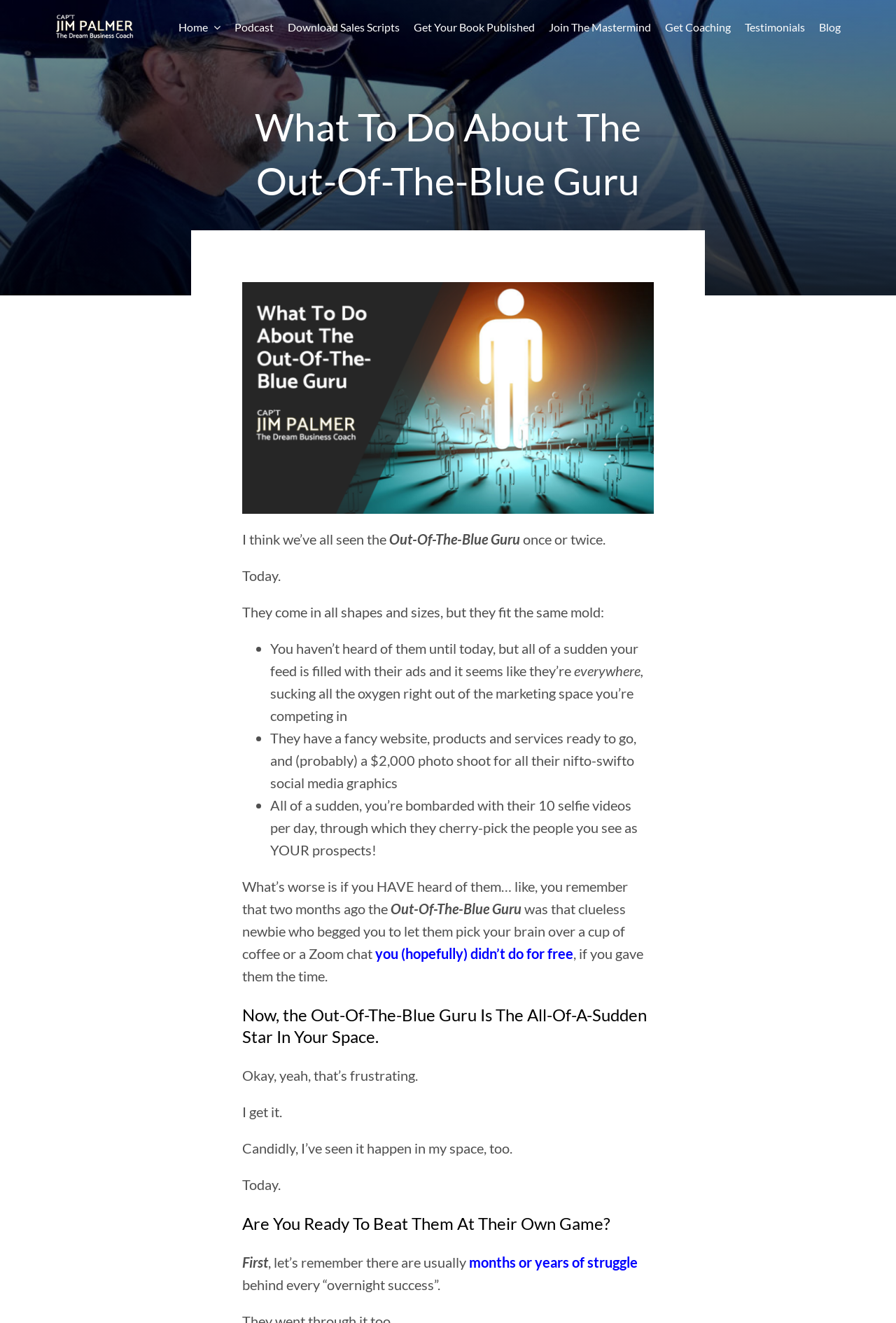What is the name of the guru being referred to? Please answer the question using a single word or phrase based on the image.

Out-Of-The-Blue Guru